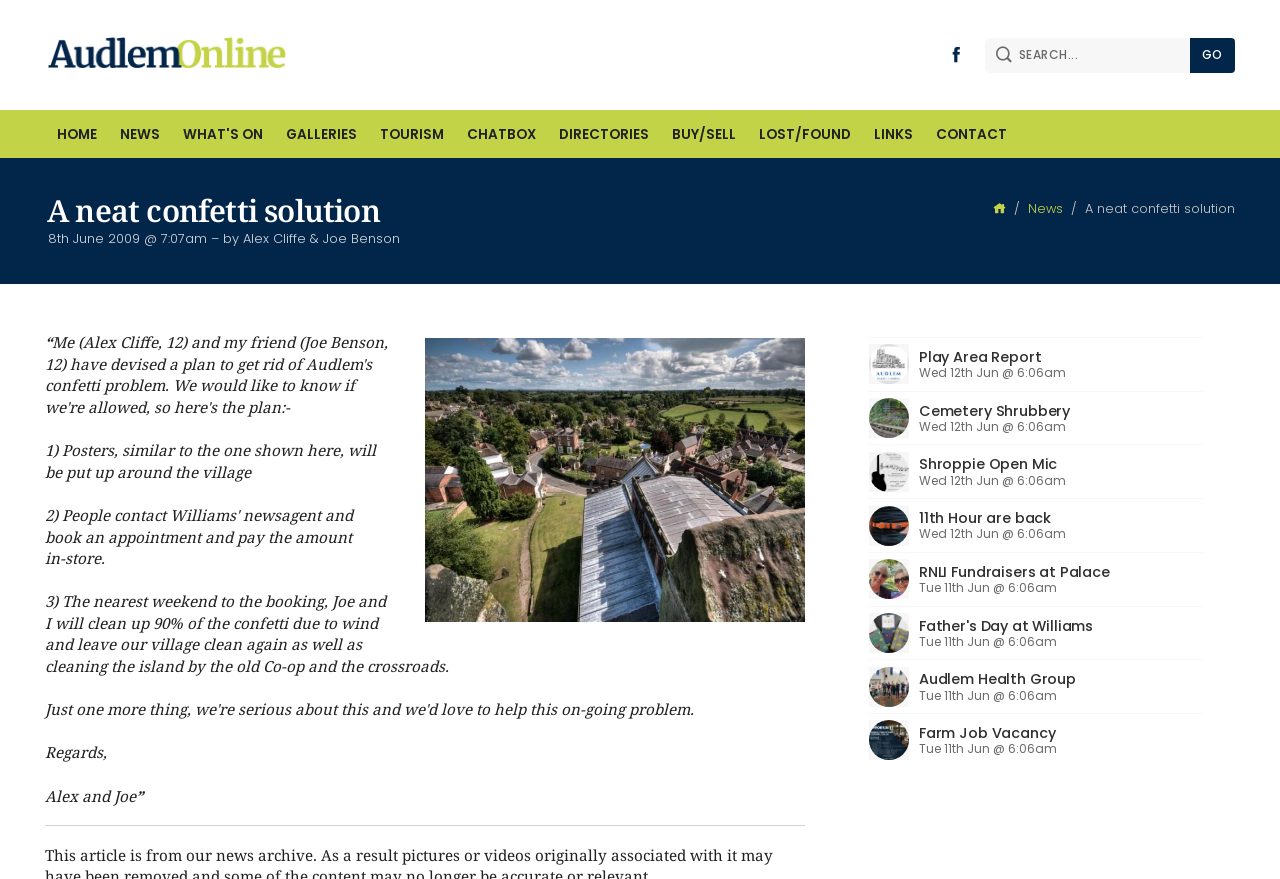Determine the bounding box coordinates for the region that must be clicked to execute the following instruction: "Search for something".

[0.777, 0.043, 0.93, 0.083]